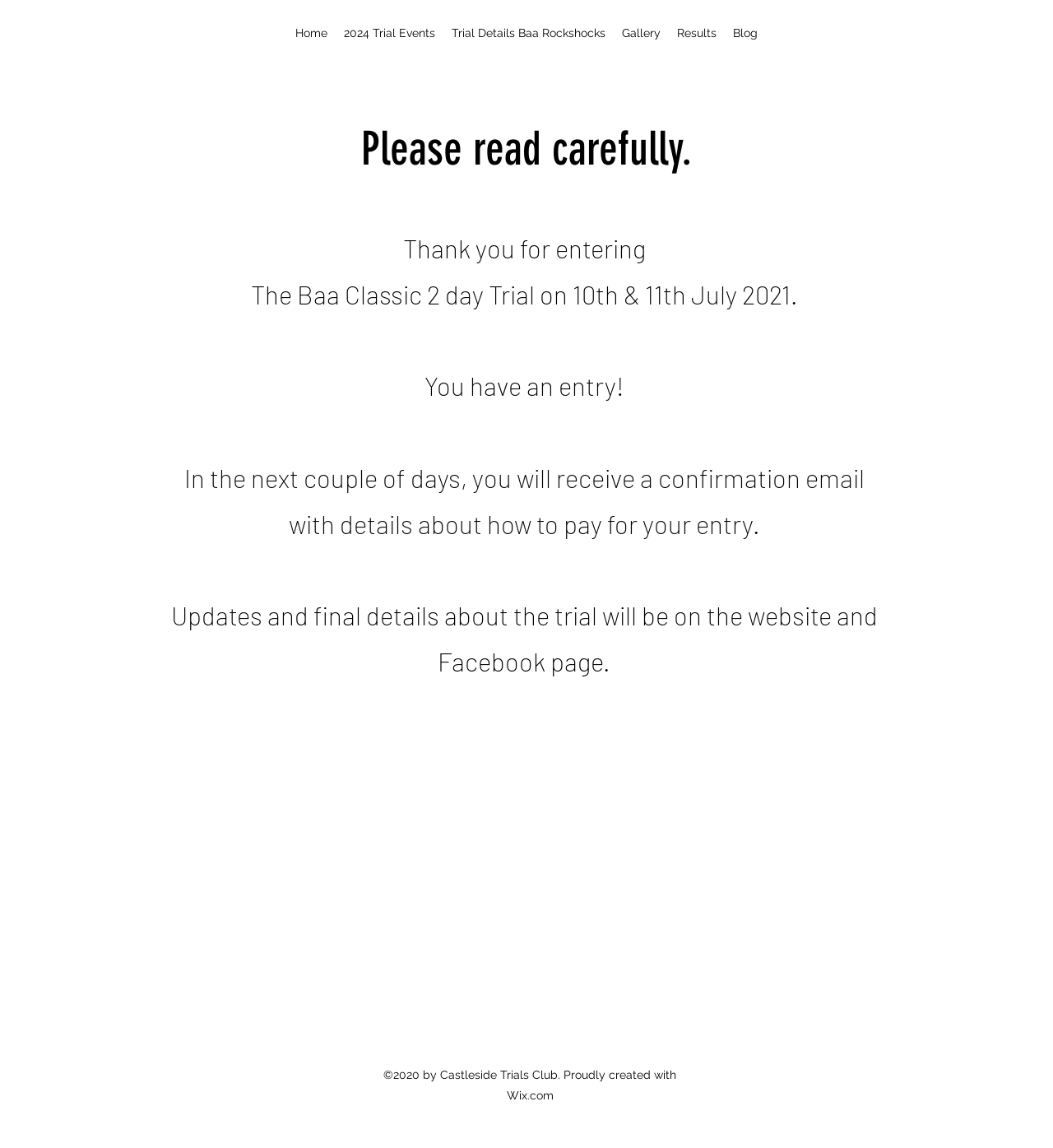Find the bounding box of the UI element described as follows: "2024 Trial Events".

[0.319, 0.01, 0.421, 0.048]